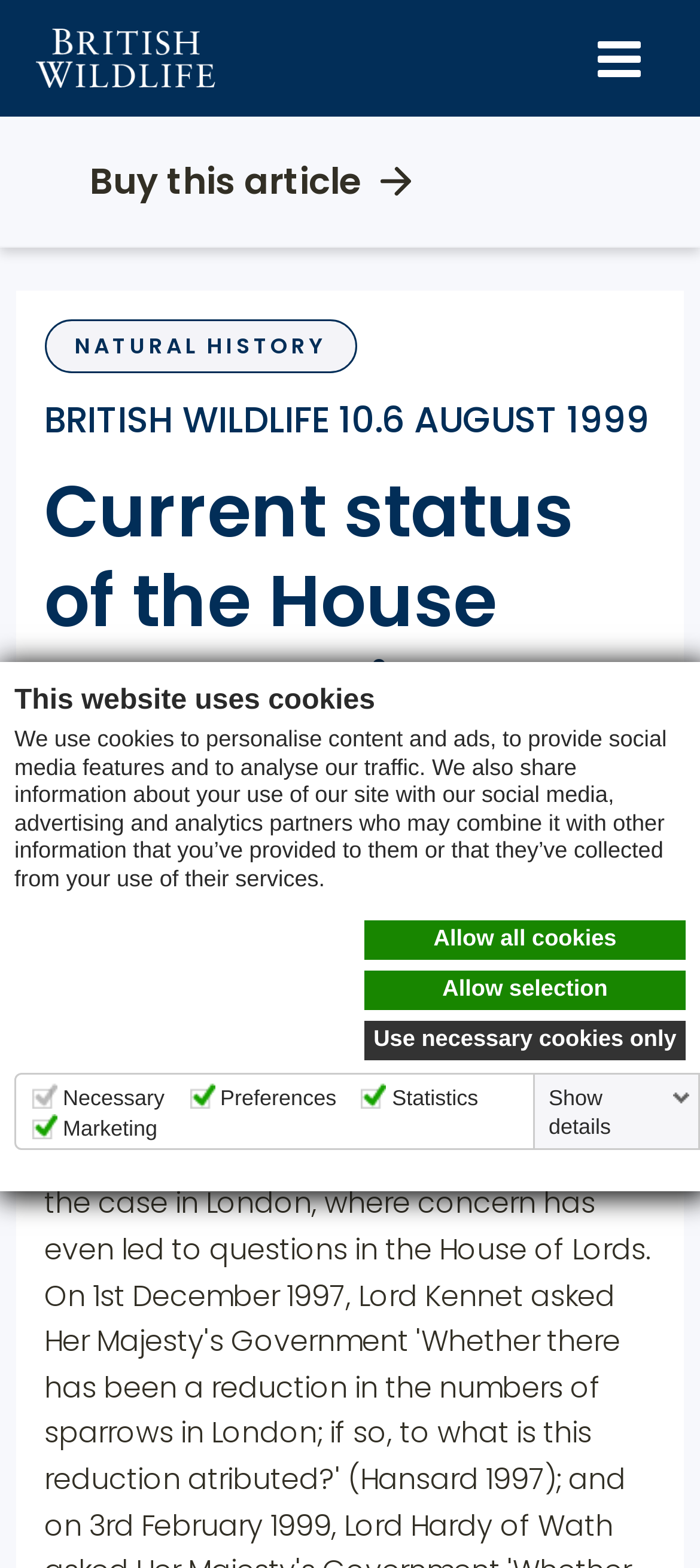Provide a brief response to the question below using one word or phrase:
What is the title of the article?

Current status of the House Sparrow in Britain